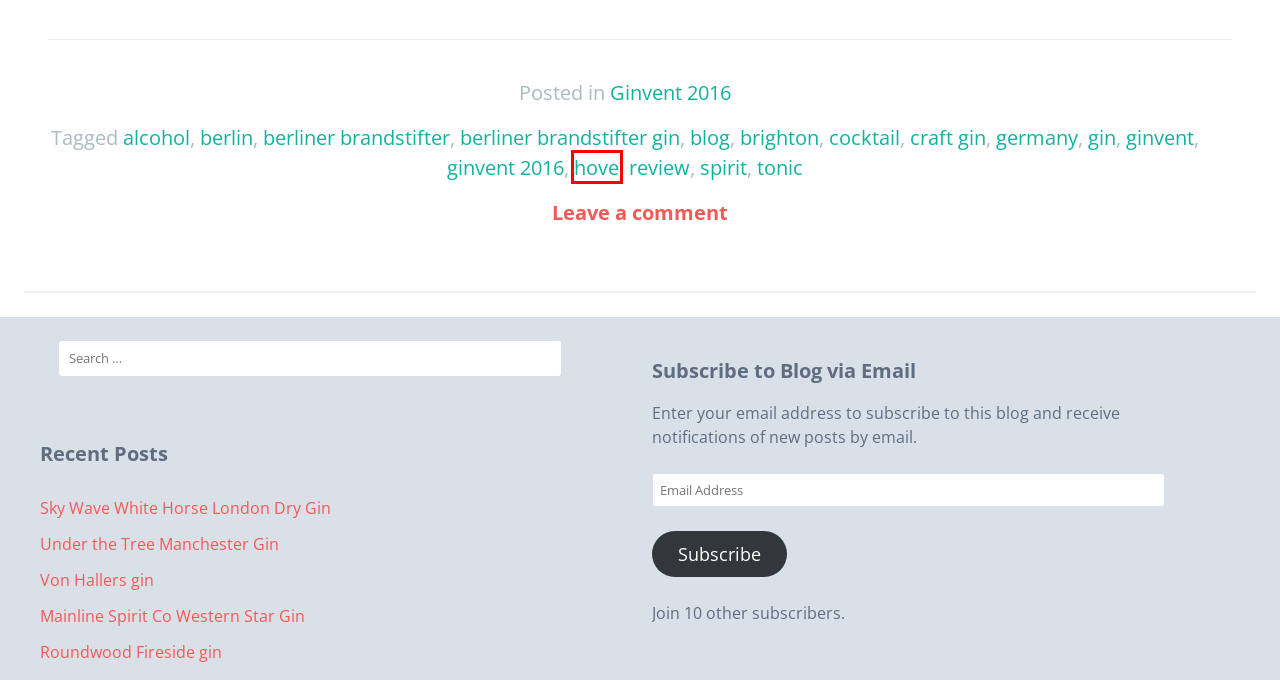Look at the screenshot of a webpage, where a red bounding box highlights an element. Select the best description that matches the new webpage after clicking the highlighted element. Here are the candidates:
A. gin | Jenny in Brighton
B. ginvent | Jenny in Brighton
C. blog | Jenny in Brighton
D. hove | Jenny in Brighton
E. Sky Wave White Horse London Dry Gin | Jenny in Brighton
F. craft gin | Jenny in Brighton
G. Under the Tree Manchester Gin | Jenny in Brighton
H. brighton | Jenny in Brighton

D